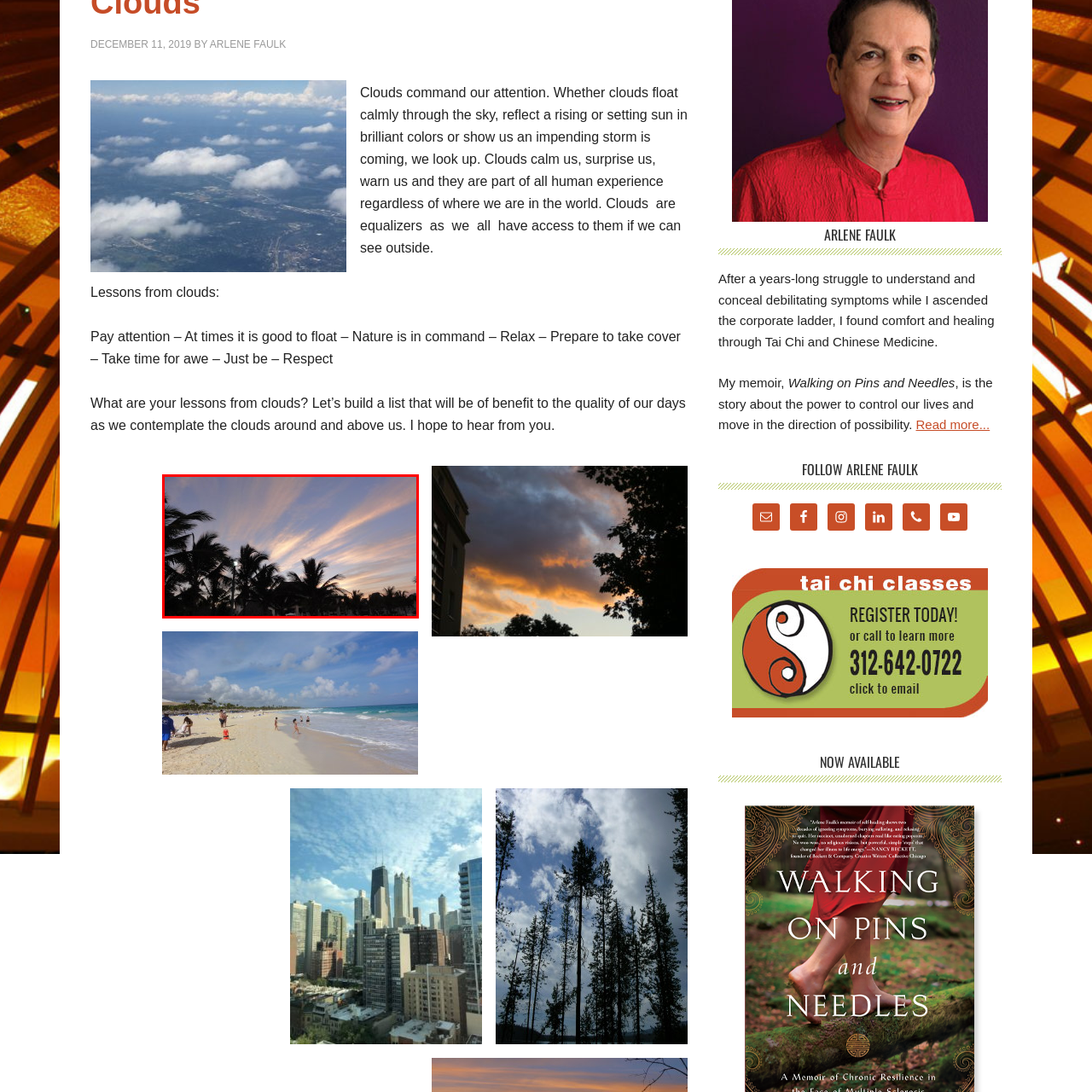Examine the image within the red boundary and respond with a single word or phrase to the question:
What is the atmosphere evoked by the combination of the sky and palms?

Peace and relaxation